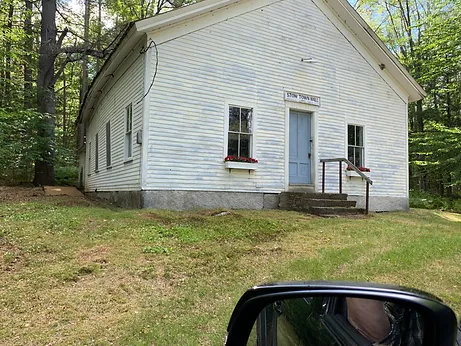Please answer the following question using a single word or phrase: 
What is the purpose of the flower boxes?

add color